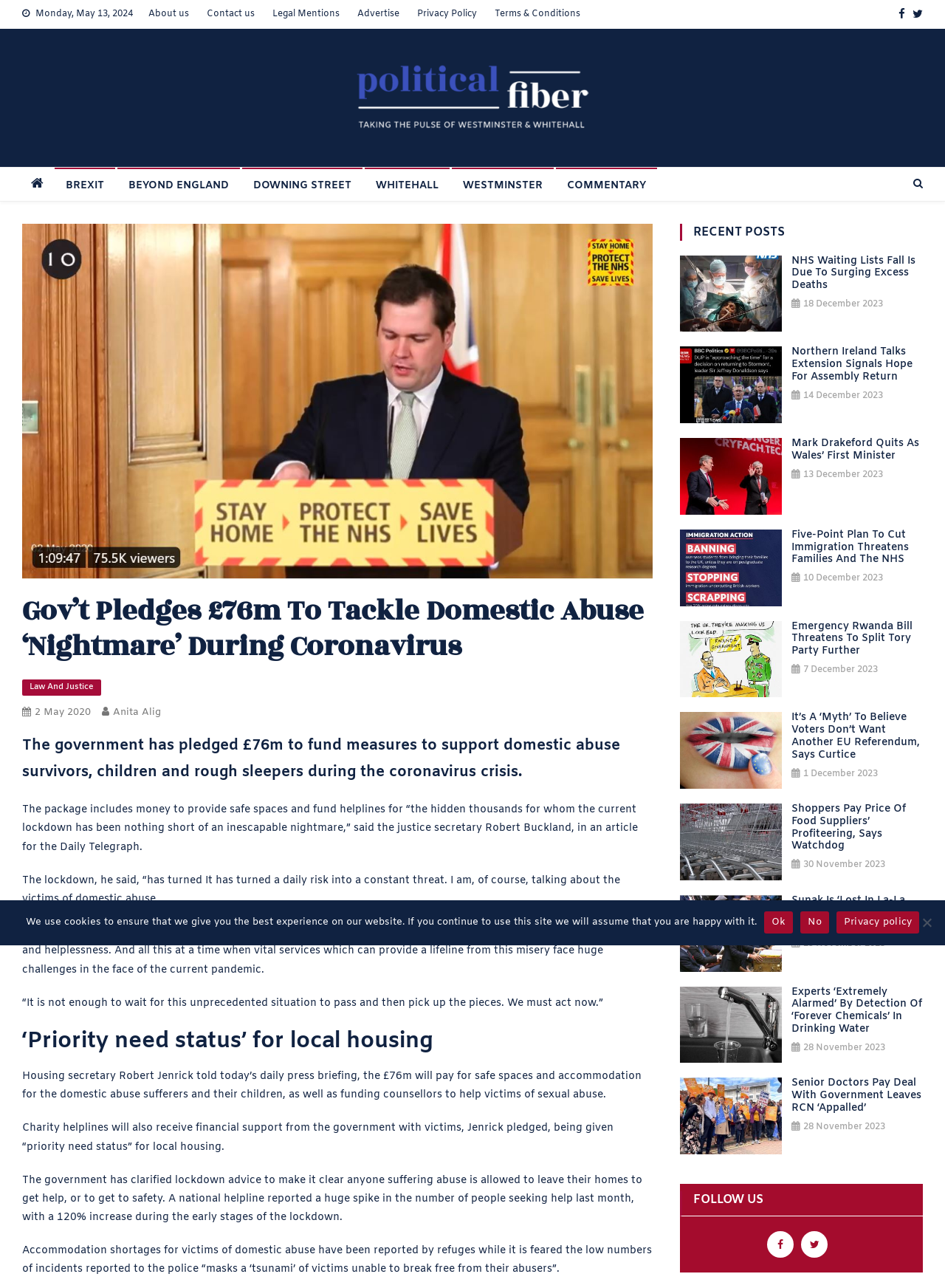Locate the bounding box coordinates of the clickable element to fulfill the following instruction: "Check the 'RECENT POSTS'". Provide the coordinates as four float numbers between 0 and 1 in the format [left, top, right, bottom].

[0.719, 0.174, 0.977, 0.187]